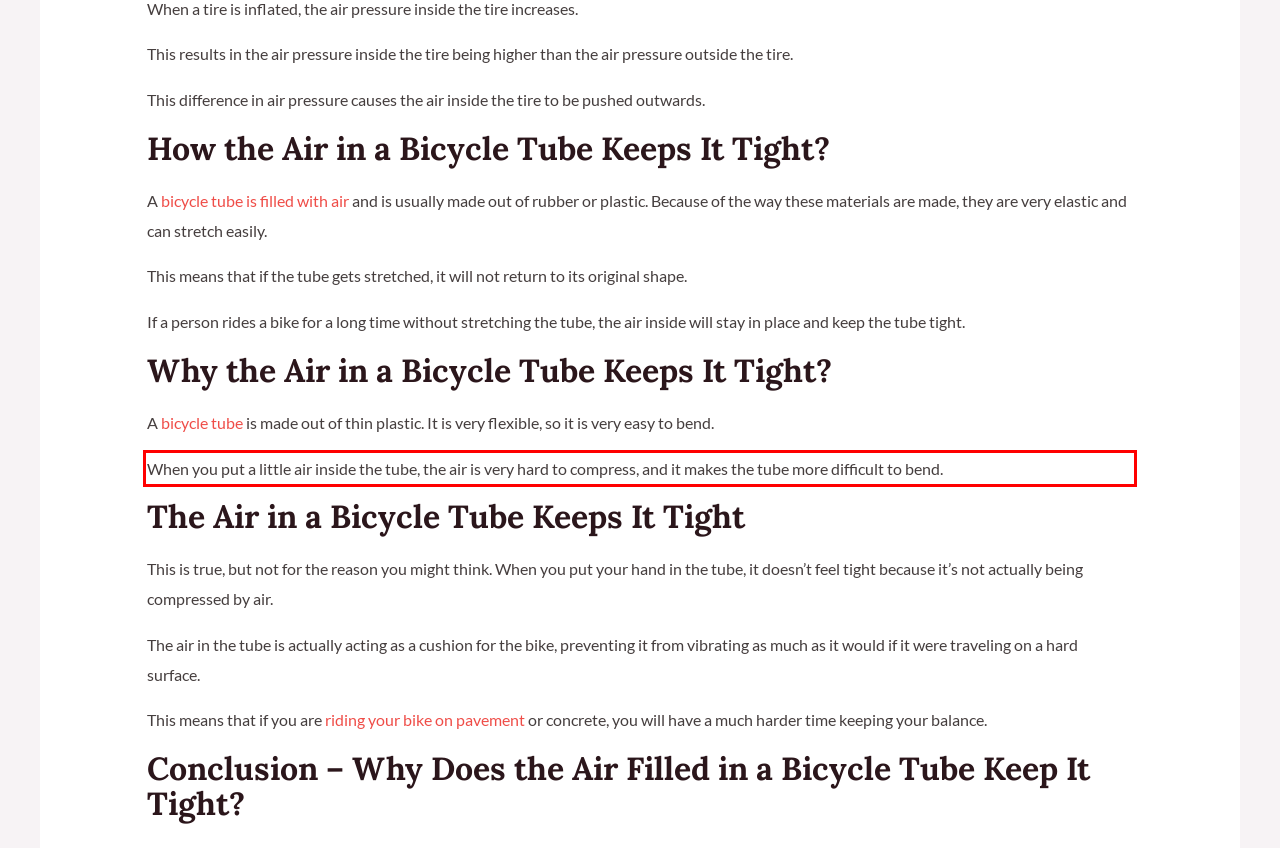Within the screenshot of the webpage, there is a red rectangle. Please recognize and generate the text content inside this red bounding box.

When you put a little air inside the tube, the air is very hard to compress, and it makes the tube more difficult to bend.